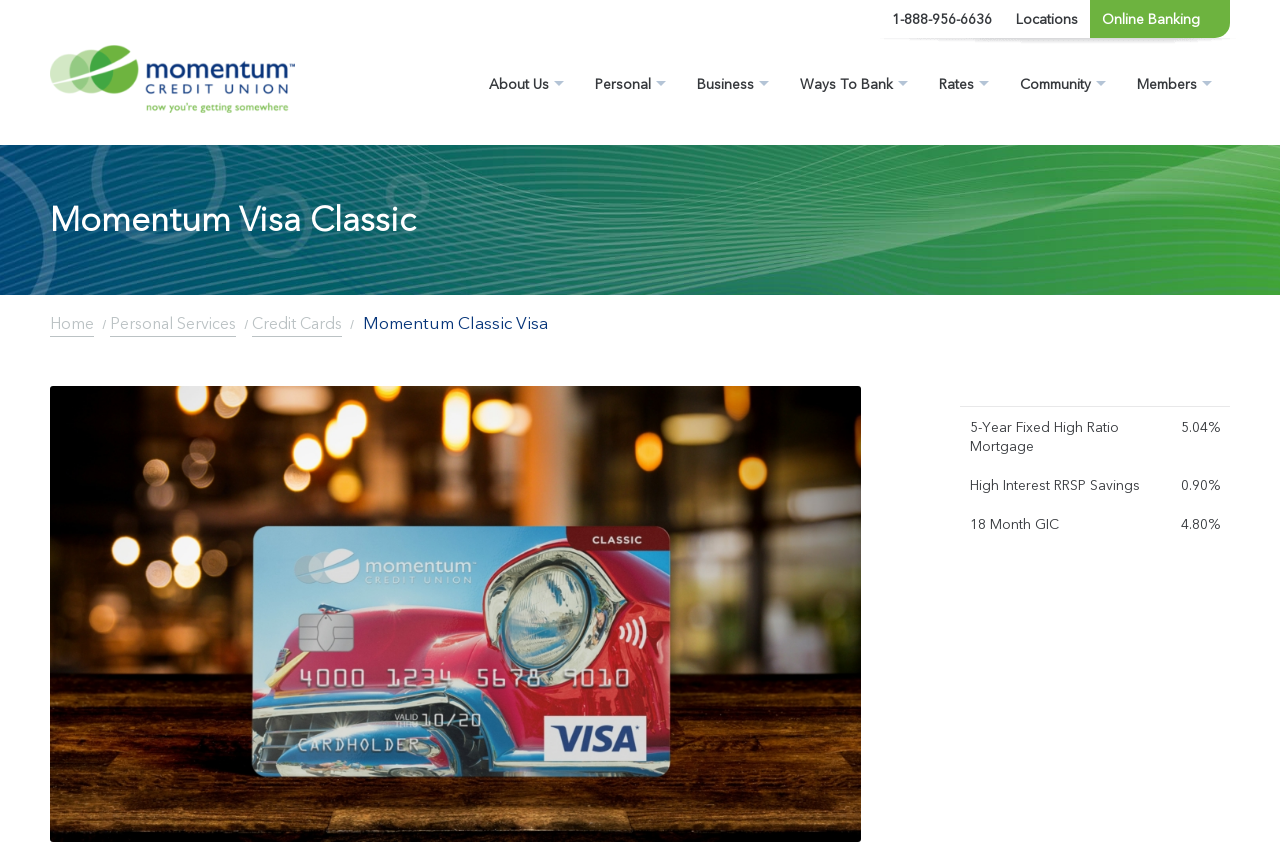Please analyze the image and give a detailed answer to the question:
What type of card is being promoted?

I found the type of card by looking at the main content area, where there is a heading 'Momentum Visa Classic' and an image of the card.